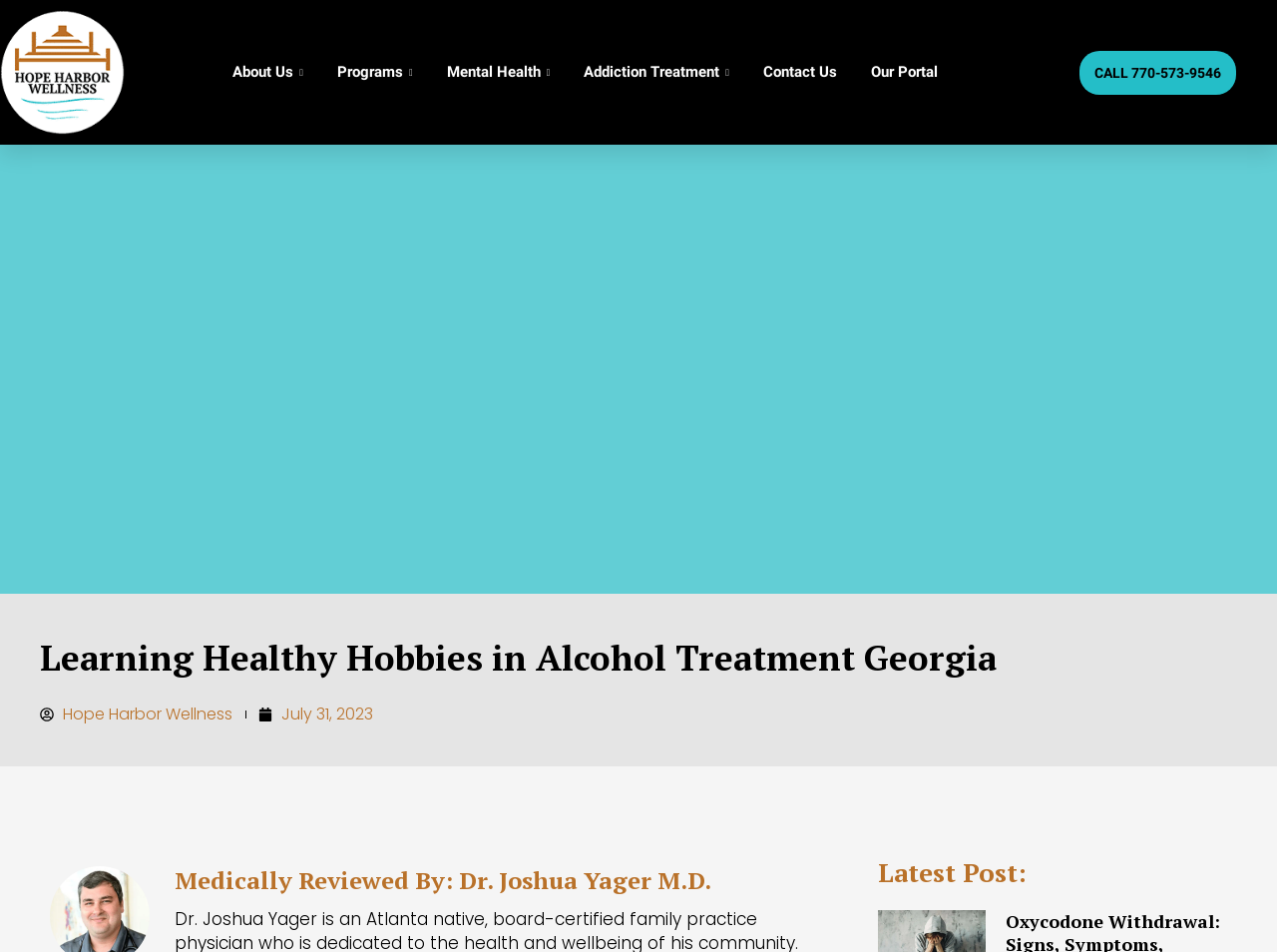Give a one-word or short phrase answer to this question: 
What is the date of the latest post?

July 31, 2023